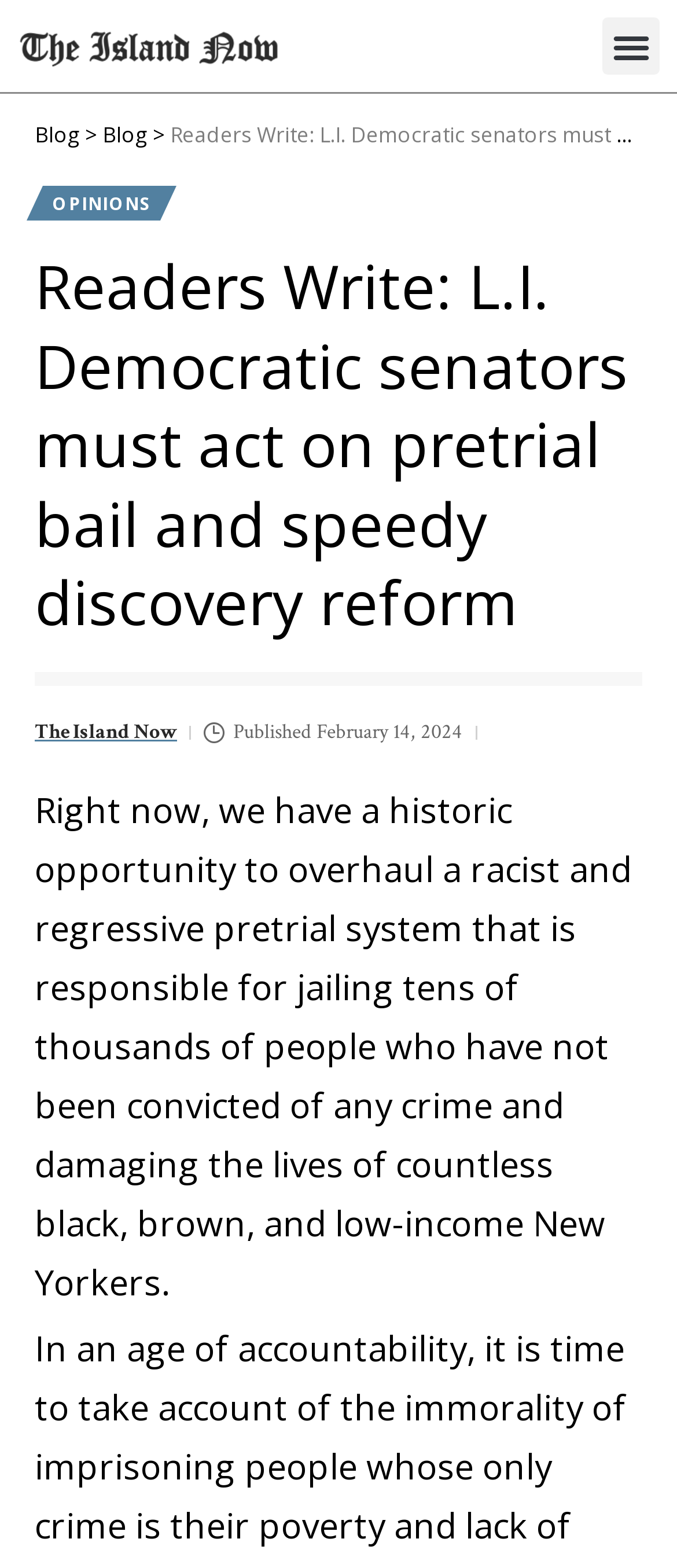What is the purpose of the button in the top right corner?
Please provide a single word or phrase as the answer based on the screenshot.

Menu Toggle